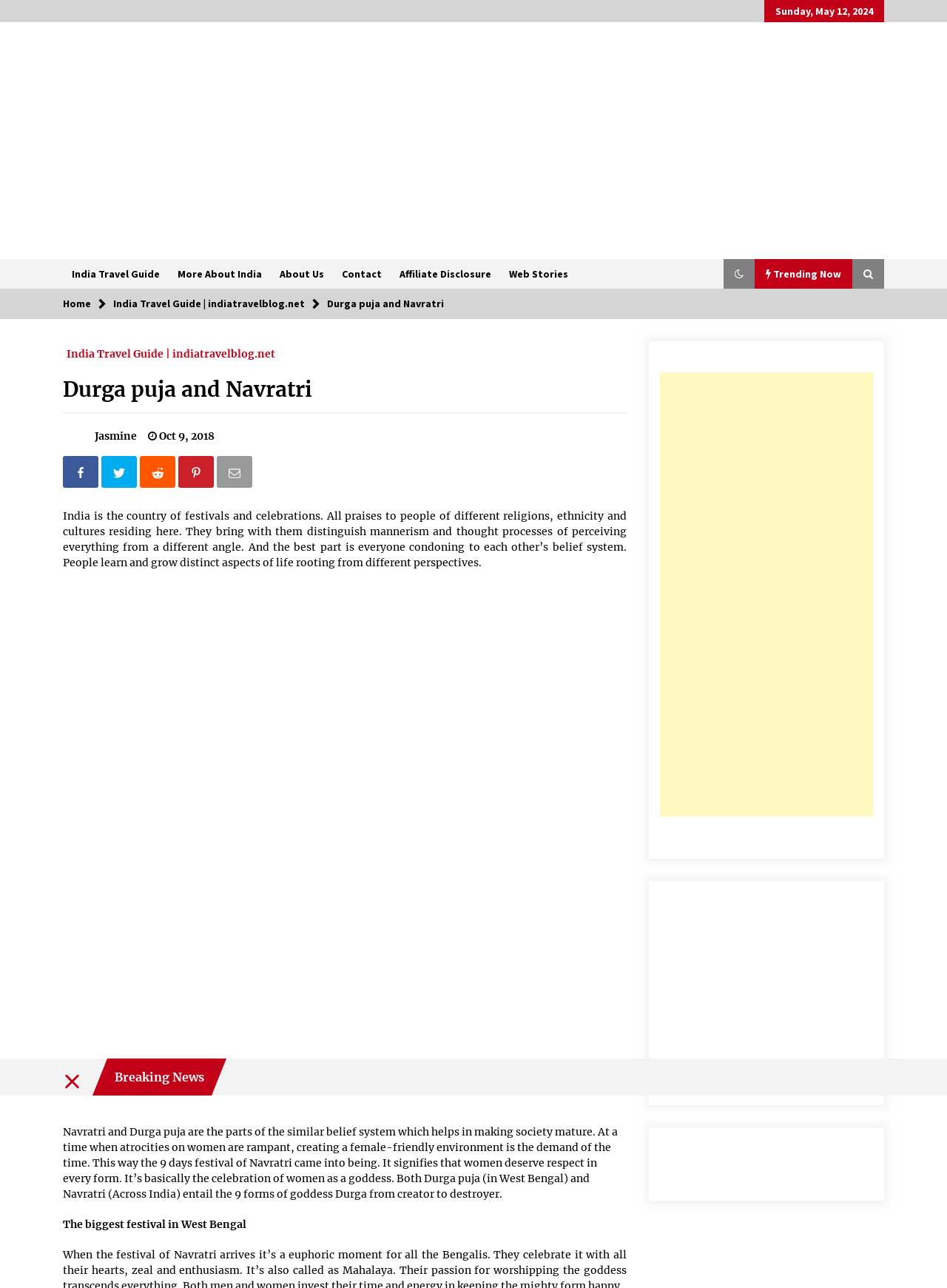Please identify the bounding box coordinates of the element's region that I should click in order to complete the following instruction: "Explore the 'Explore 20 Best Tourist Places in Uttarakhand to Visit – Quick Vision' article". The bounding box coordinates consist of four float numbers between 0 and 1, i.e., [left, top, right, bottom].

[0.16, 0.272, 0.332, 0.292]